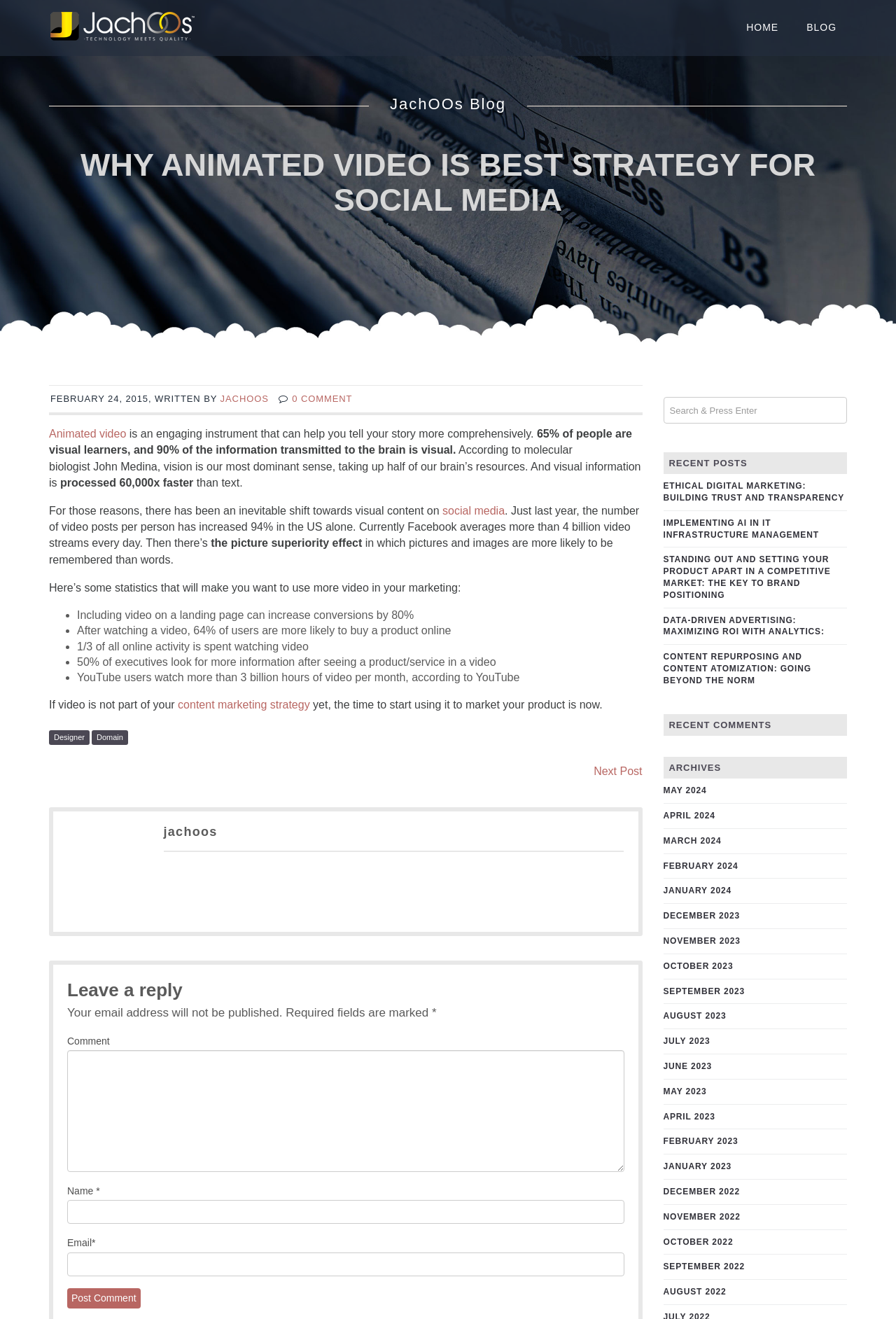How many hours of video are watched on YouTube per month?
Carefully examine the image and provide a detailed answer to the question.

According to the text, YouTube users watch more than 3 billion hours of video per month, which is stated in the sentence 'YouTube users watch more than 3 billion hours of video per month, according to YouTube.'